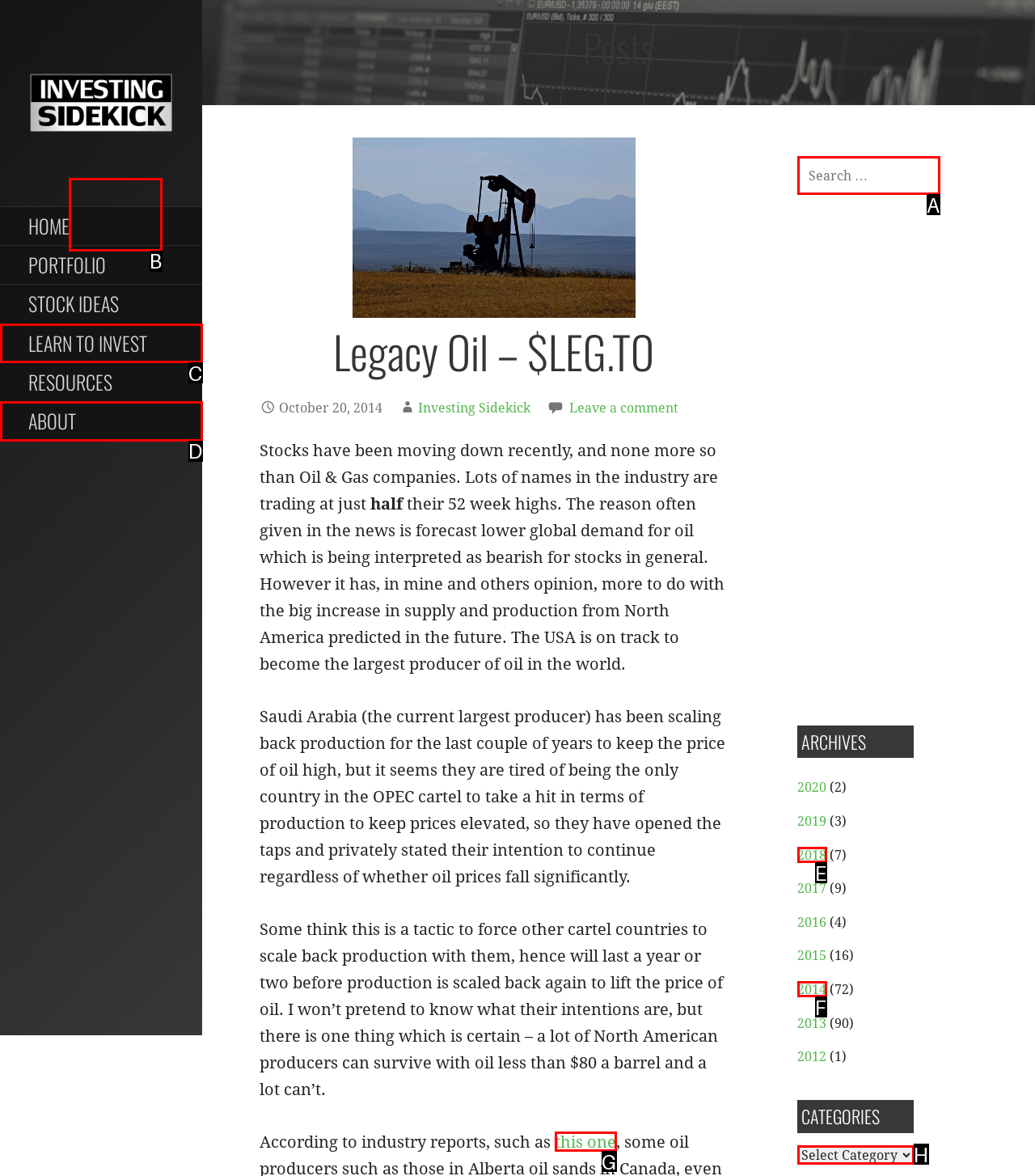Identify the HTML element that corresponds to the description: this one Provide the letter of the matching option directly from the choices.

G